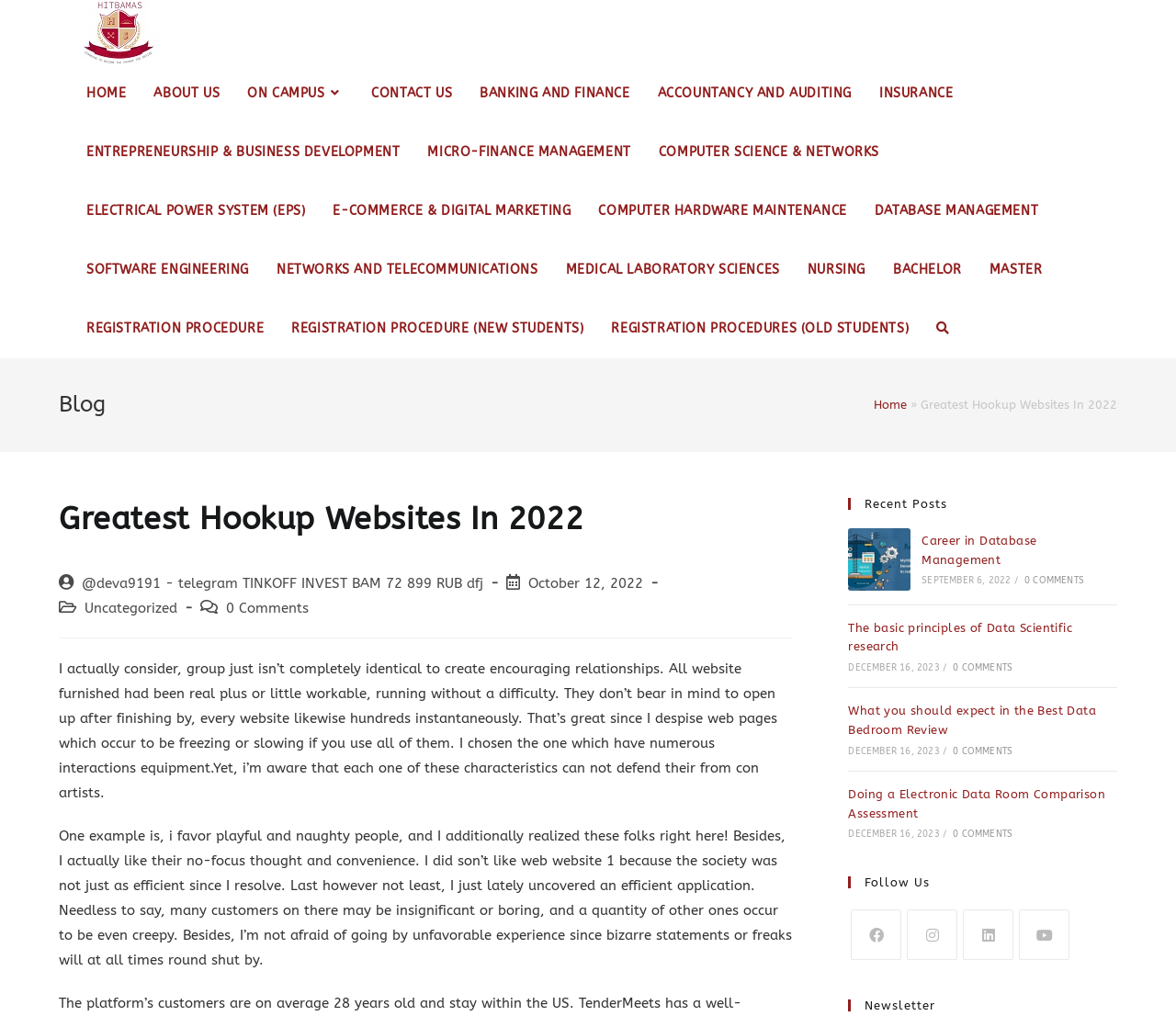Create a detailed summary of all the visual and textual information on the webpage.

The webpage is titled "Greatest Hookup Websites In 2022 - HITBAMAS" and has a layout table at the top with a logo image and a link to "HITBAMAS". Below the logo, there are several links to different sections of the website, including "HOME", "ABOUT US", "ON CAMPUS", "CONTACT US", and others.

On the left side of the page, there is a header section with a heading "Blog" and a link to "Home". Below this, there is a large heading "Greatest Hookup Websites In 2022" and a post author's information, including a link to their Telegram profile.

The main content of the page is a blog post with a title "Greatest Hookup Websites In 2022" and two paragraphs of text. The post discusses the author's experience with different hookup websites and their features.

Below the blog post, there is a section titled "Recent Posts" with several links to other blog posts, including "Career in Database Management", "The basic principles of Data Science", and others. Each link has a corresponding image and a date.

On the right side of the page, there is a section titled "Follow Us" with links to the website's social media profiles, including Facebook, Instagram, LinkedIn, and Youtube. Below this, there is a section titled "Newsletter" with a heading and a textbox to enter an email address to subscribe.

At the bottom of the page, there is a footer section with contact information, including an address and phone numbers. There are also several links to other sections of the website, including "Apply to hitbamas", "Tuition and fees", and "Schools and Departments".